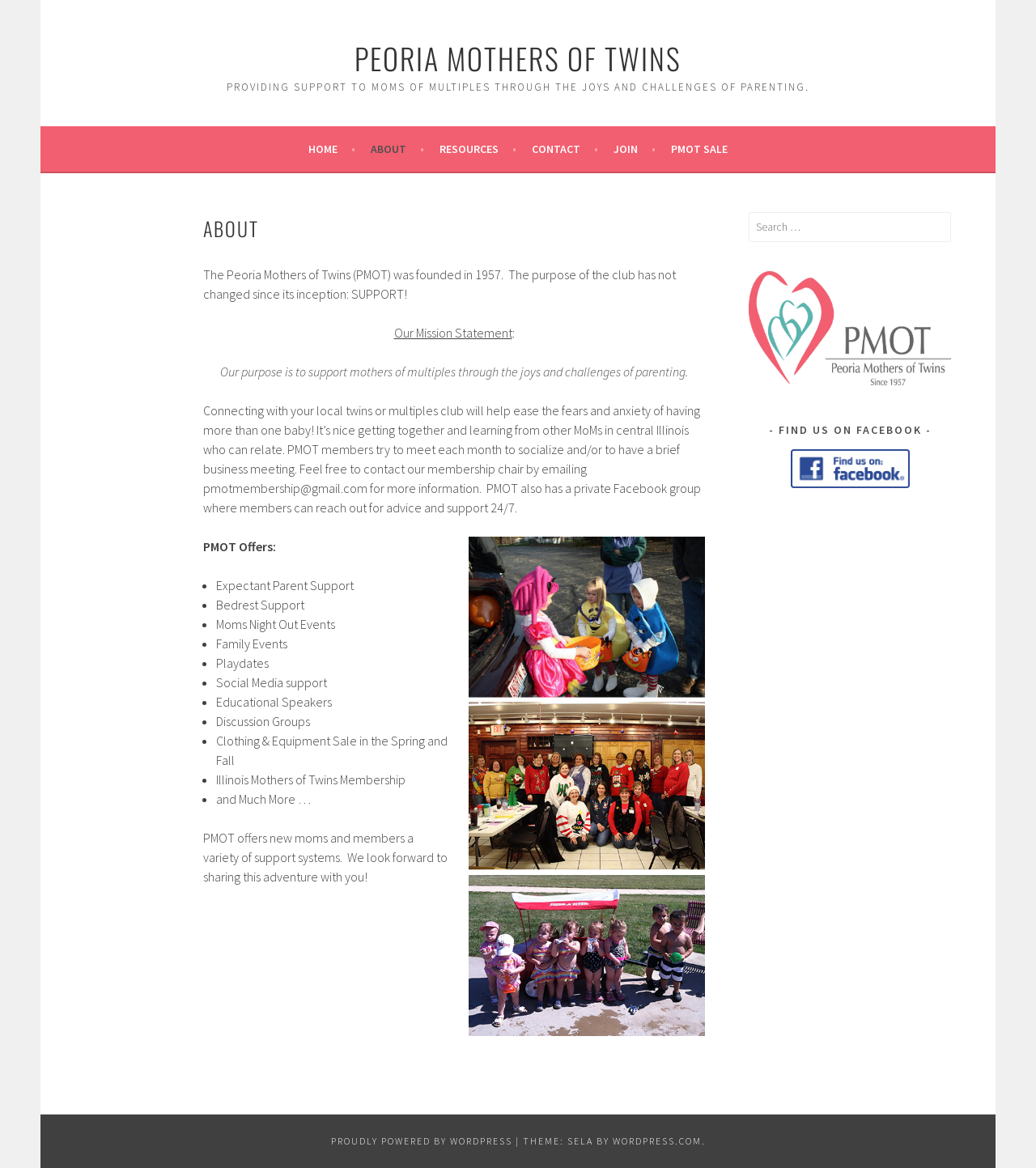Locate the bounding box coordinates of the area you need to click to fulfill this instruction: 'Click on the 'FACEBOOK' link'. The coordinates must be in the form of four float numbers ranging from 0 to 1: [left, top, right, bottom].

[0.763, 0.408, 0.878, 0.421]